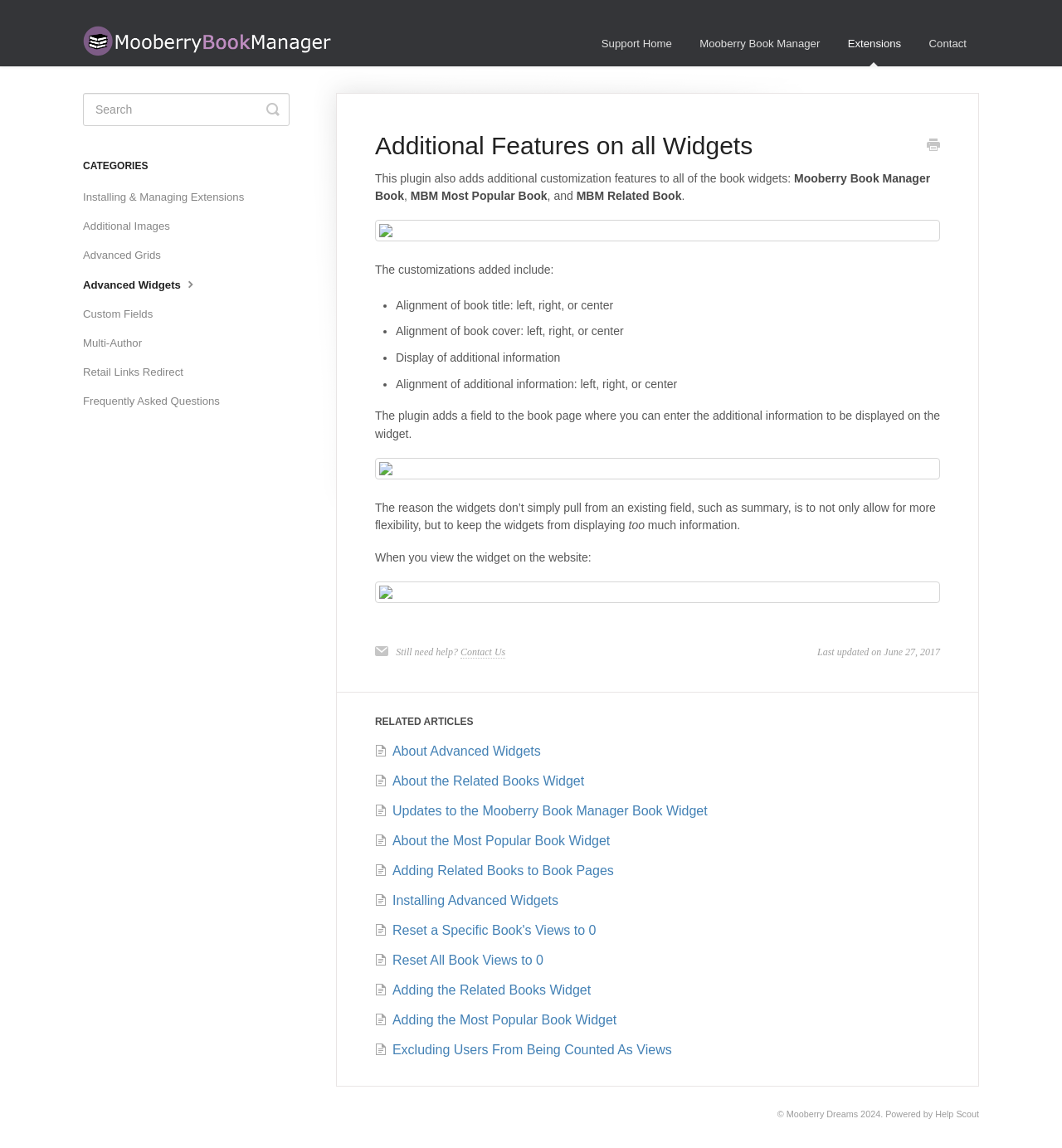Pinpoint the bounding box coordinates of the clickable element to carry out the following instruction: "View related article about Advanced Widgets."

[0.352, 0.648, 0.509, 0.66]